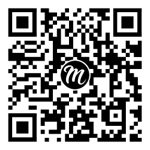What is the purpose of the link below the QR code?
Using the details from the image, give an elaborate explanation to answer the question.

By examining the caption, I inferred that the link below the QR code is intended to provide users with additional options, possibly related to extensions or offers on the website. This link is likely meant to enhance user engagement and facilitate seamless access to resources or discounts.